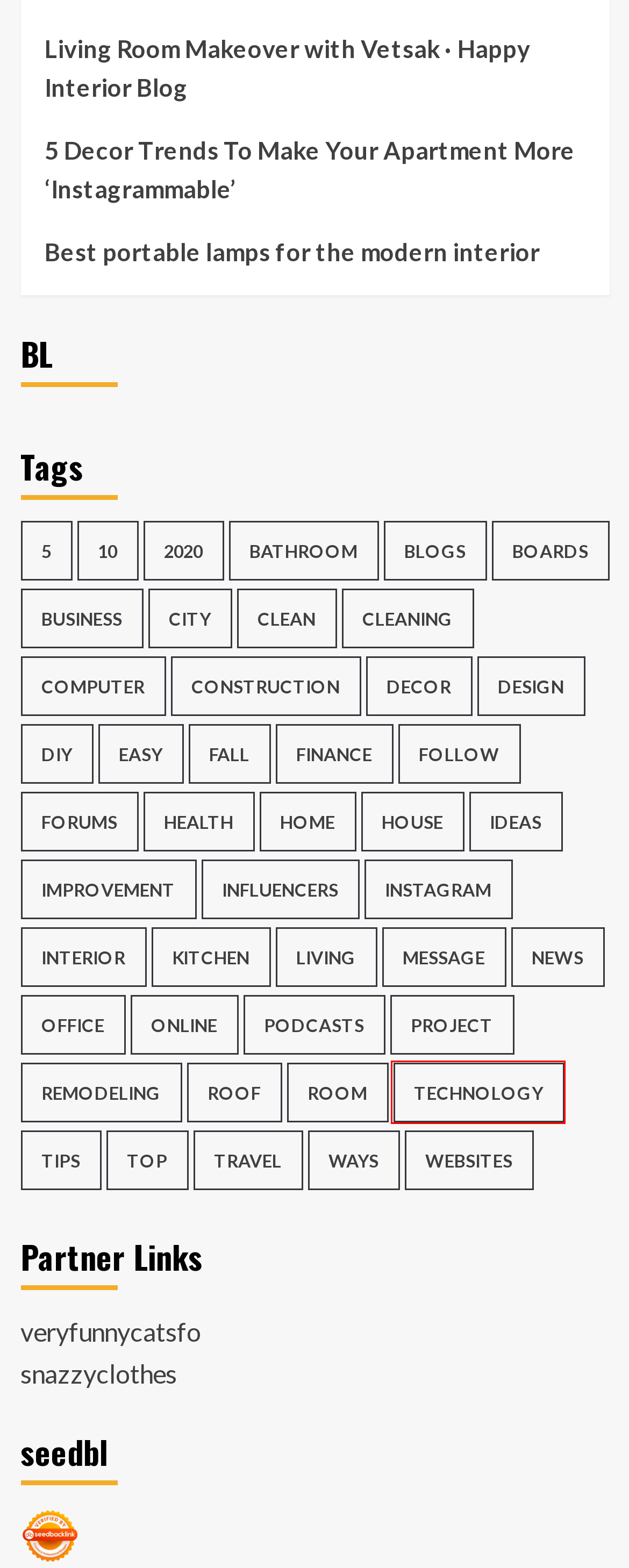Consider the screenshot of a webpage with a red bounding box and select the webpage description that best describes the new page that appears after clicking the element inside the red box. Here are the candidates:
A. Websites – Aquiestu Veayer
B. design – Aquiestu Veayer
C. Online – Aquiestu Veayer
D. Boards – Aquiestu Veayer
E. Influencers – Aquiestu Veayer
F. Snazzy Clothes – Dress To Win
G. Technology – Aquiestu Veayer
H. City – Aquiestu Veayer

G